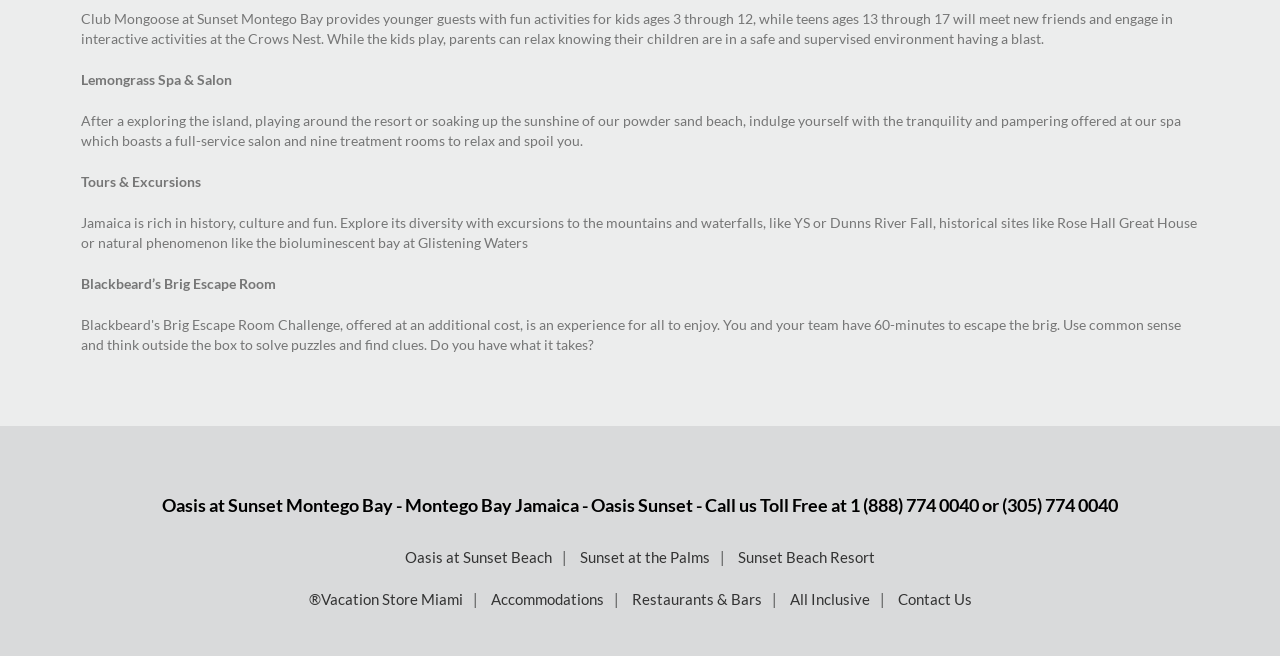What is the name of the spa at the resort?
Provide a detailed answer to the question using information from the image.

The text mentions 'Lemongrass Spa & Salon' which is the name of the spa at the resort, where guests can indulge in tranquility and pampering.